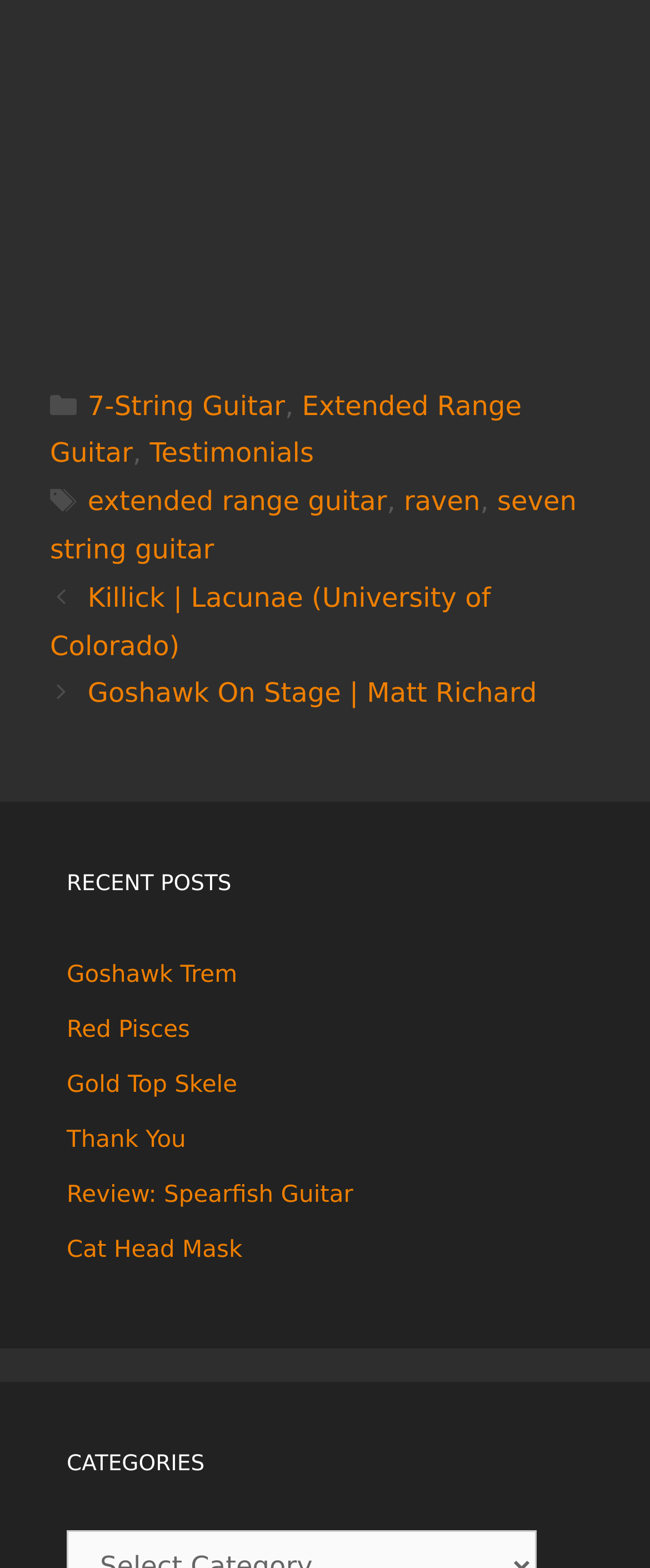How many categories are listed?
Based on the visual content, answer with a single word or a brief phrase.

2